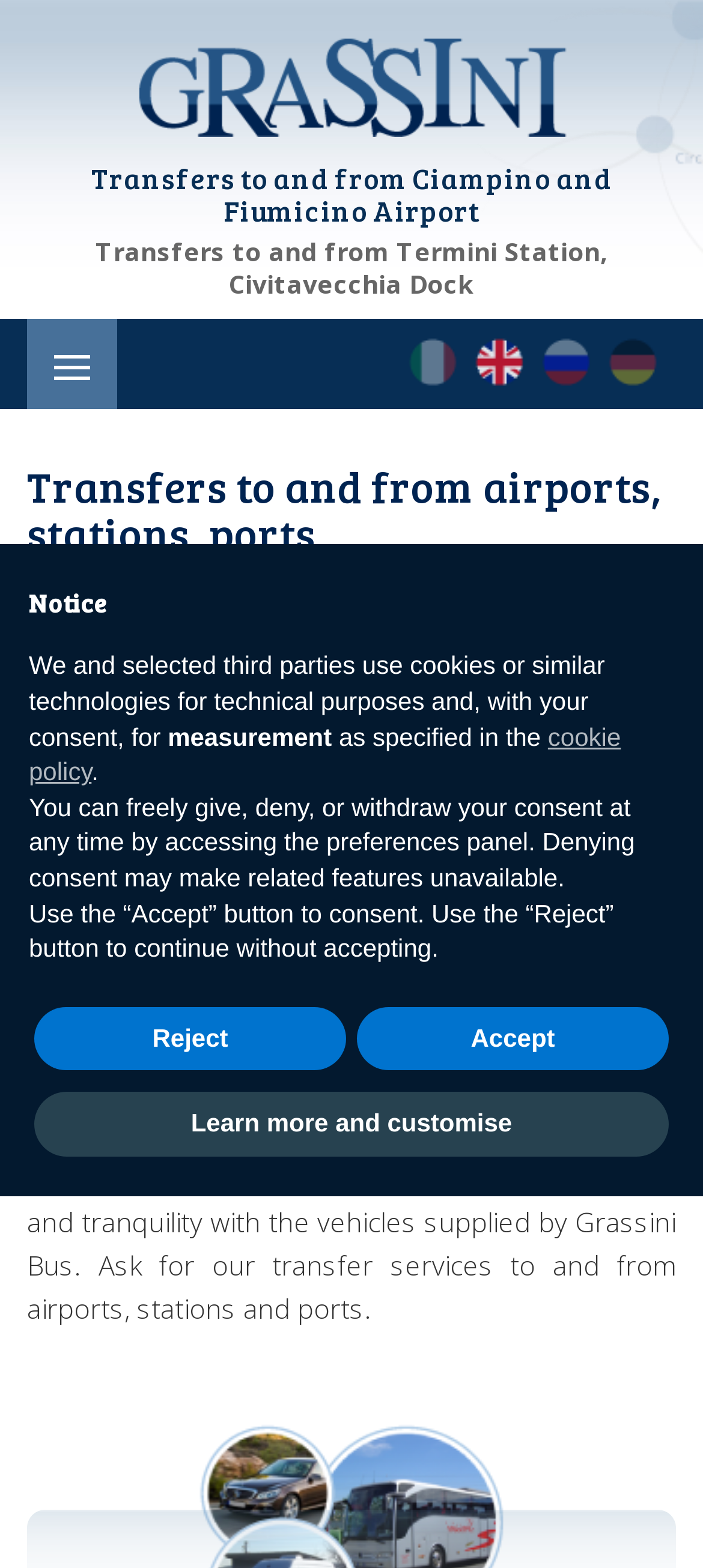Can you identify the bounding box coordinates of the clickable region needed to carry out this instruction: 'Call the Dallas main number'? The coordinates should be four float numbers within the range of 0 to 1, stated as [left, top, right, bottom].

None